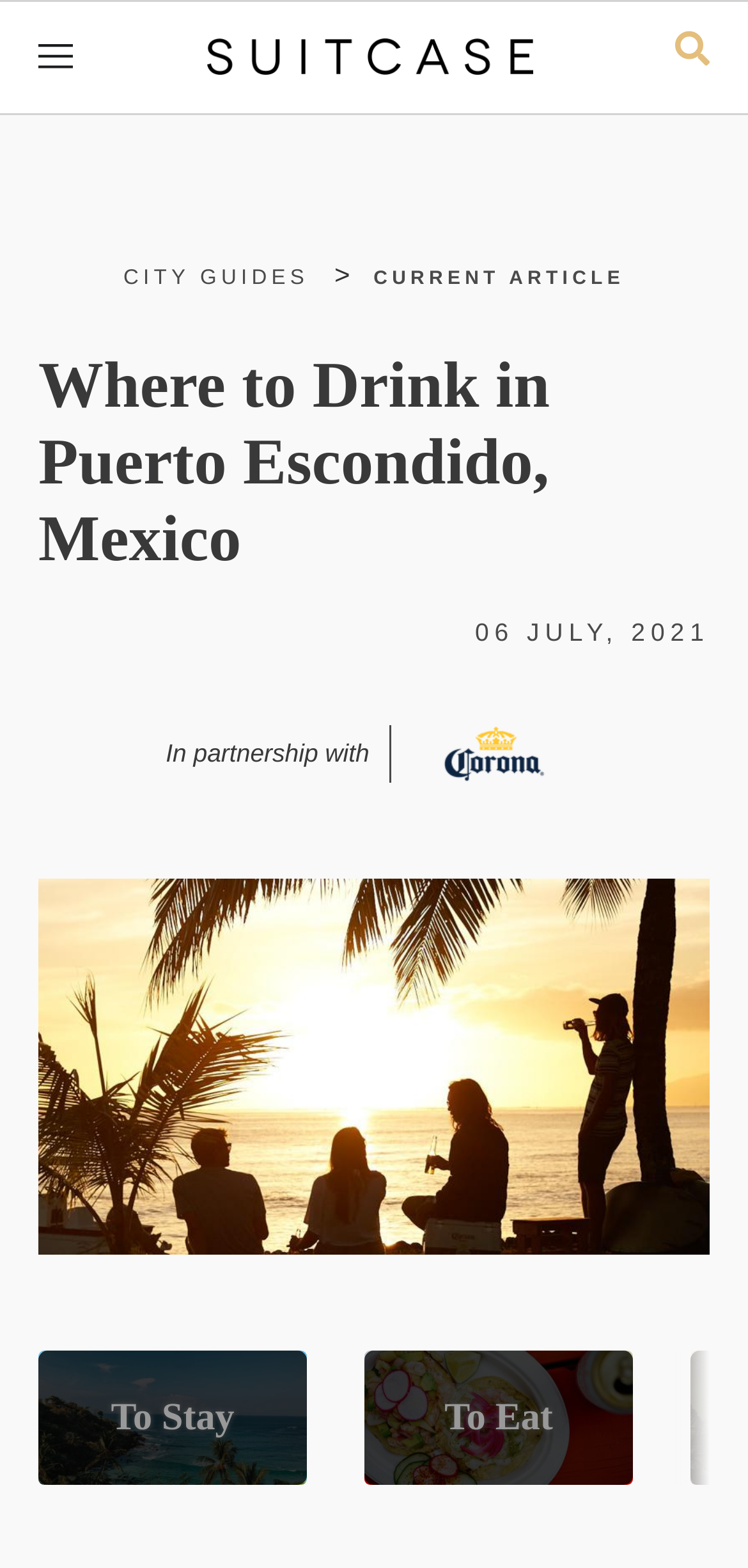What is the theme of the navigation section?
Answer the question with a single word or phrase by looking at the picture.

CITY GUIDES